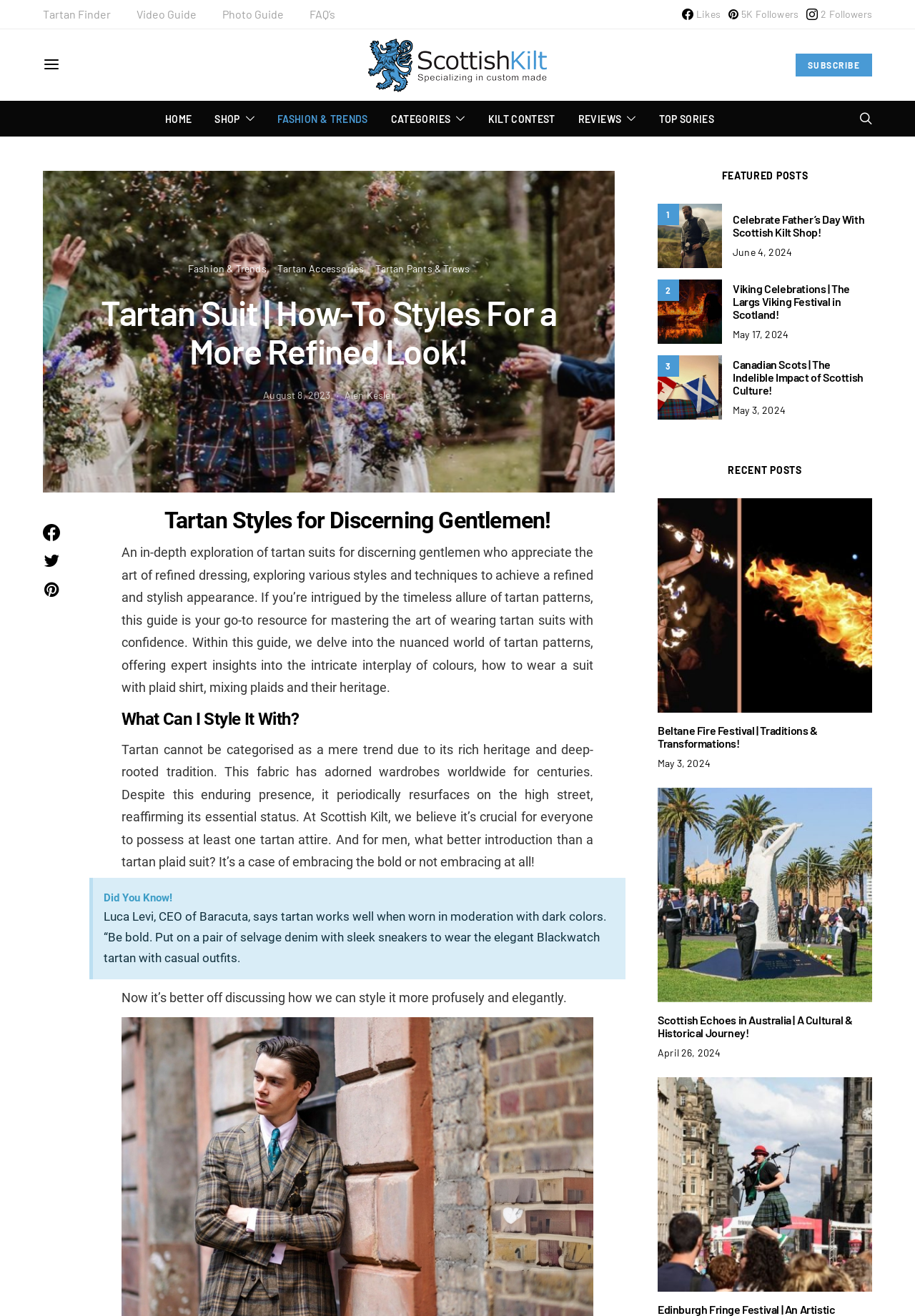Please identify the bounding box coordinates of the element that needs to be clicked to perform the following instruction: "Click on 'To top of page'".

None